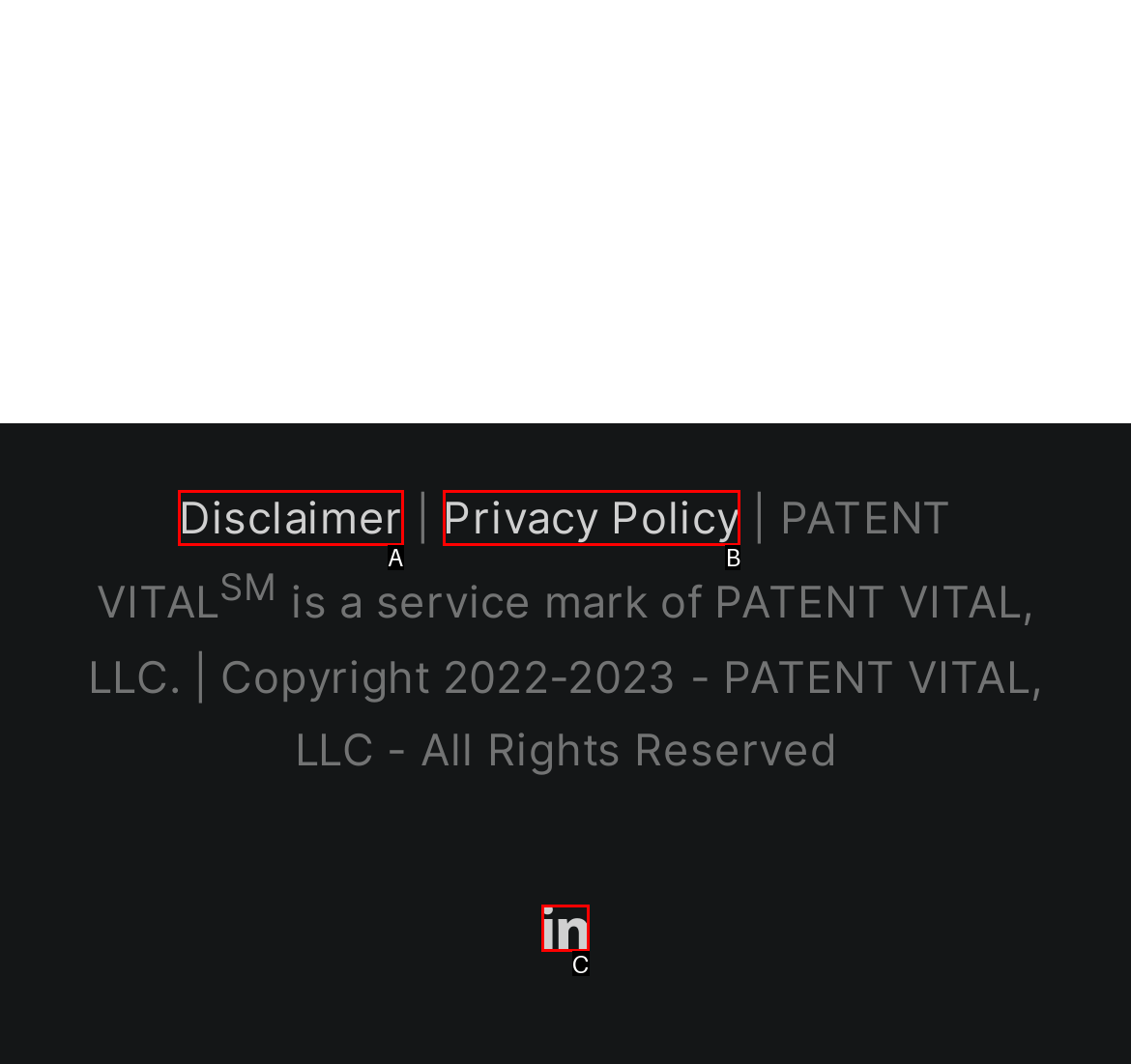Based on the element description: Privacy Policy, choose the HTML element that matches best. Provide the letter of your selected option.

B